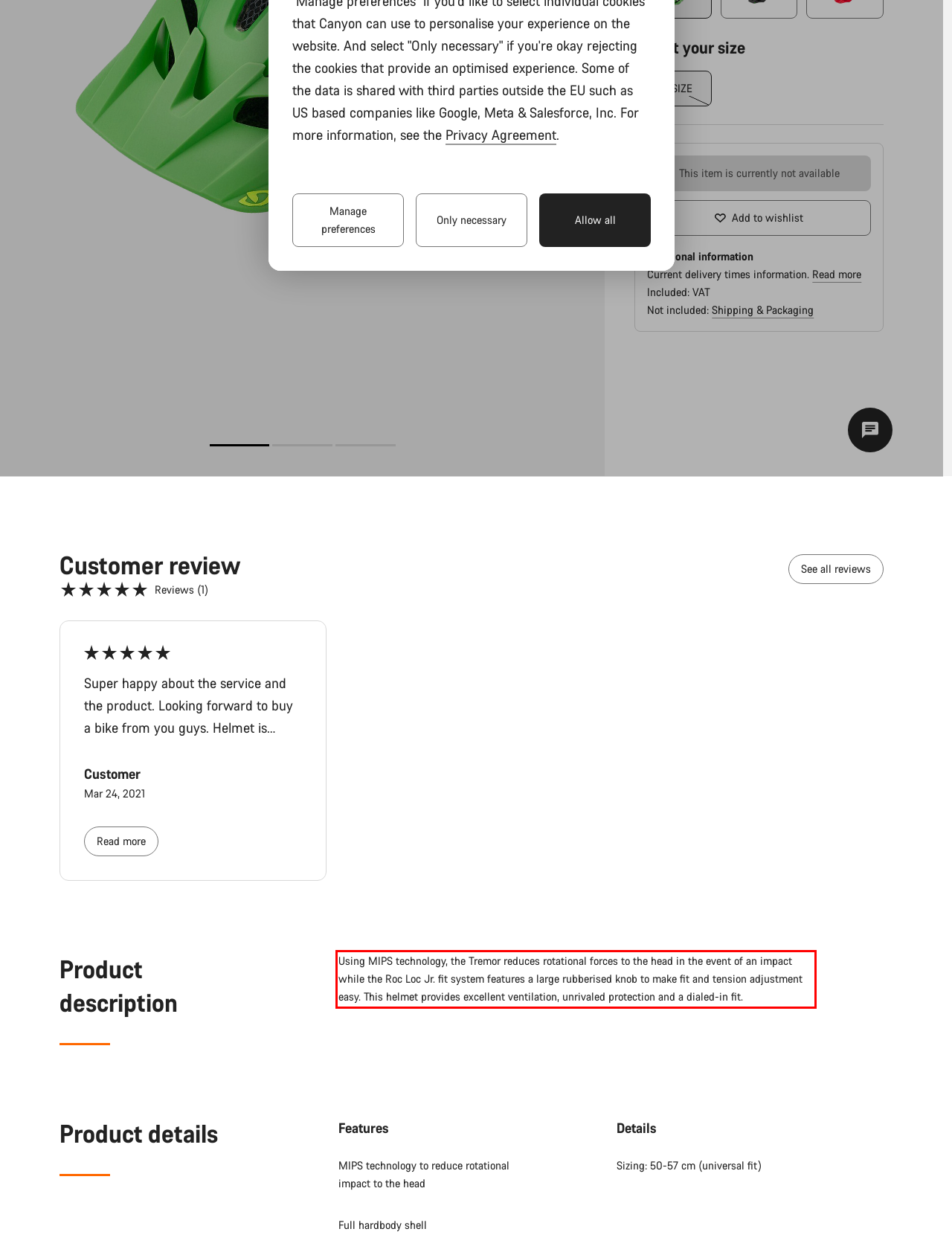You have a screenshot of a webpage where a UI element is enclosed in a red rectangle. Perform OCR to capture the text inside this red rectangle.

Using MIPS technology, the Tremor reduces rotational forces to the head in the event of an impact while the Roc Loc Jr. fit system features a large rubberised knob to make fit and tension adjustment easy. This helmet provides excellent ventilation, unrivaled protection and a dialed-in fit.